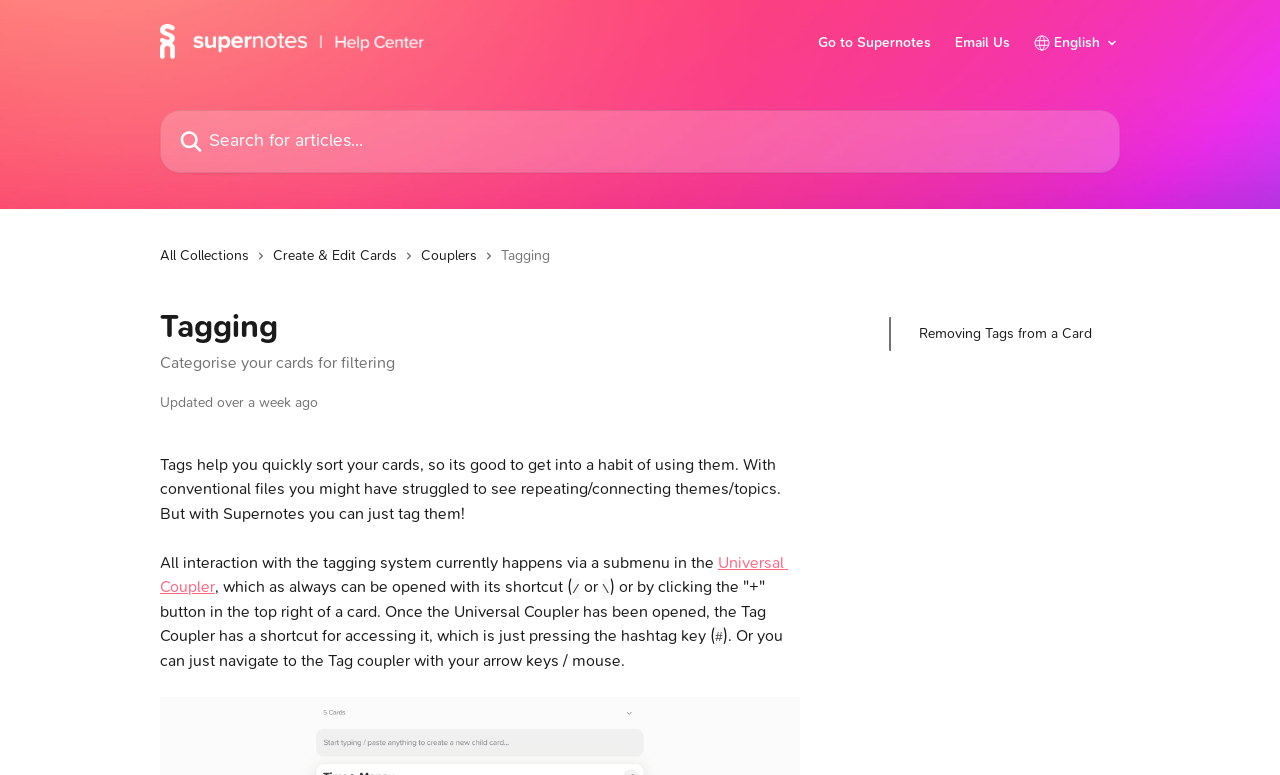What is the purpose of tags in Supernotes?
Based on the screenshot, give a detailed explanation to answer the question.

According to the webpage, tags help users quickly sort their cards, and it's good to get into a habit of using them. This implies that the purpose of tags is for filtering.